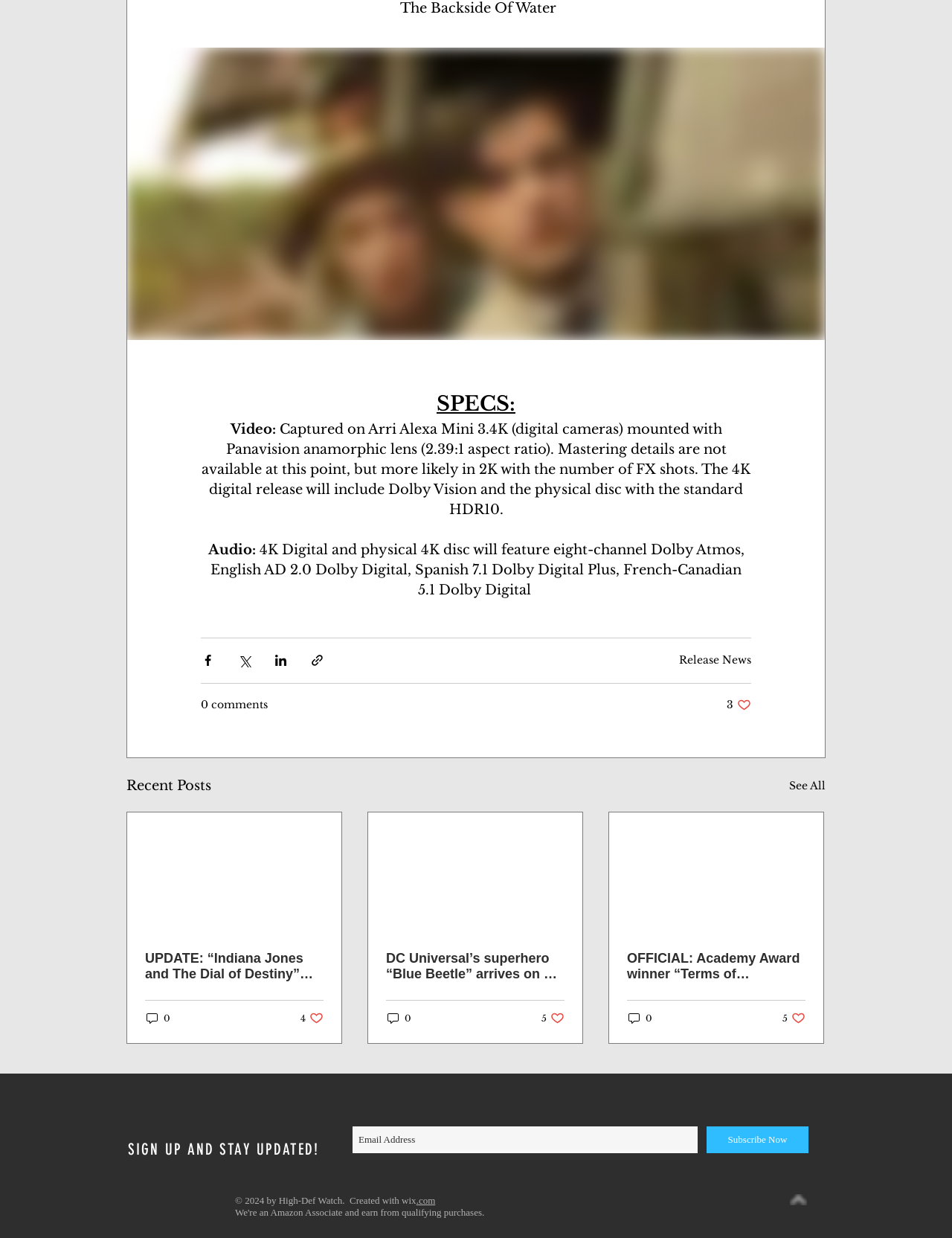Kindly determine the bounding box coordinates for the clickable area to achieve the given instruction: "Subscribe Now".

[0.742, 0.91, 0.849, 0.931]